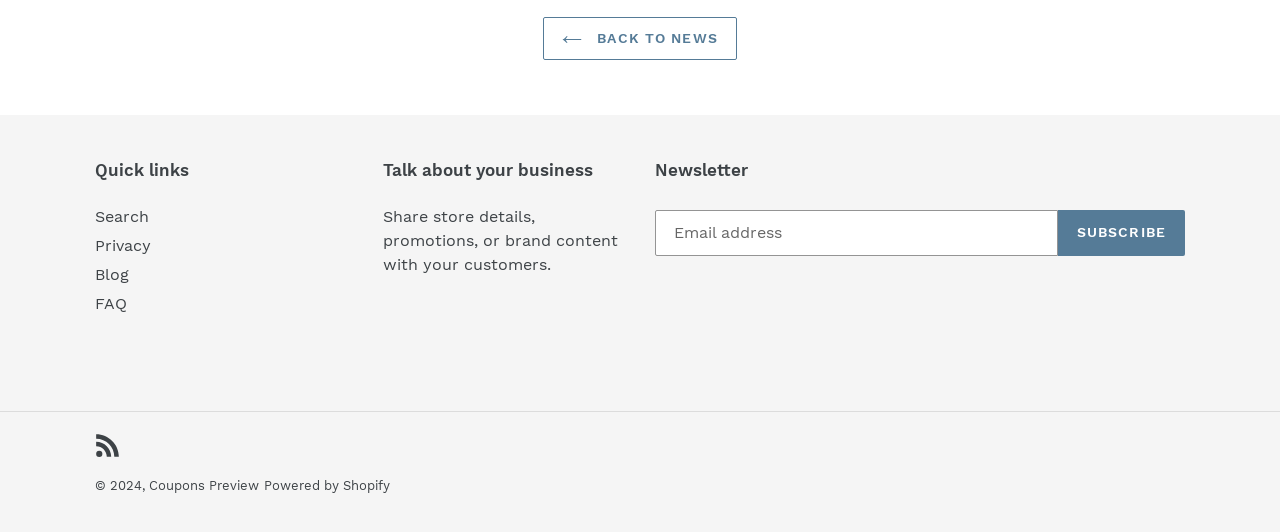Locate the bounding box coordinates of the area where you should click to accomplish the instruction: "Subscribe to the newsletter".

[0.826, 0.395, 0.926, 0.481]